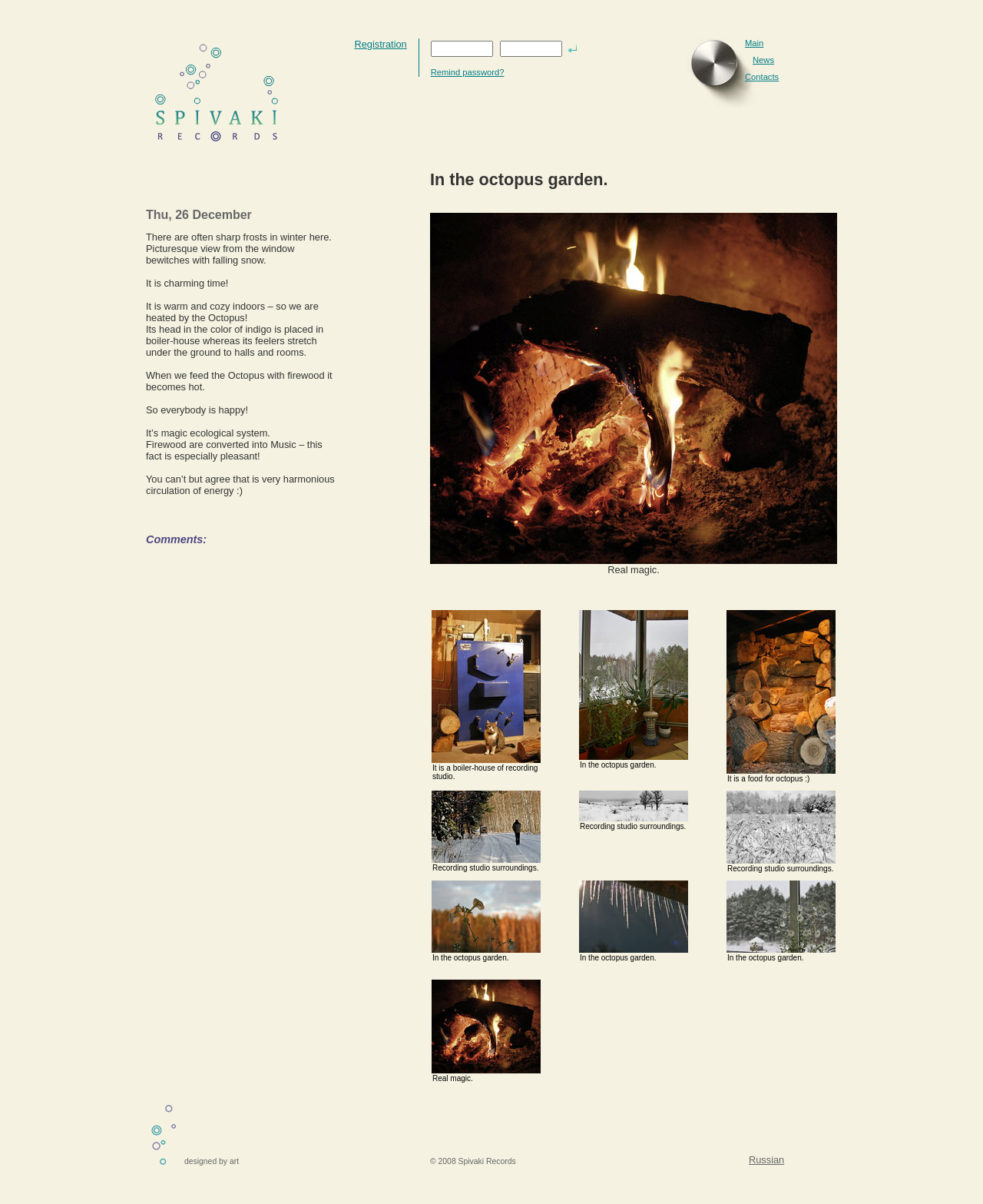Describe the entire webpage, focusing on both content and design.

This webpage is about Residential Recording Studios in Europe, specifically Spivaki Records. The page has a layout table with multiple rows and cells, containing various UI elements.

At the top, there is a logo image and a navigation menu with links to "Registration", "Submit", "Remind password?", "Main", "News", and "Contacts". The navigation menu is divided into three sections, with the first section containing the logo, the second section containing the links, and the third section being empty.

Below the navigation menu, there is a main content area that takes up most of the page. This area contains a blog post titled "In the octopus garden" with a date of "Thu, 26 December". The post has a descriptive text about the recording studio, mentioning the "Octopus" which is a boiler-house that provides heat to the studio. The text also describes the studio's surroundings and the process of converting firewood into music.

The blog post is accompanied by an image, and there are several headings and paragraphs of text that break up the content. The text also includes comments and links to other pages.

At the bottom of the page, there is a section with multiple lines of text that appear to be comments or tags, including "Общий Real magic", "Recording studio surroundings", and "In the octopus garden". These lines of text are separated by empty lines and have different font styles and sizes.

Overall, the webpage has a simple and clean design, with a focus on presenting information about the recording studio and its surroundings.